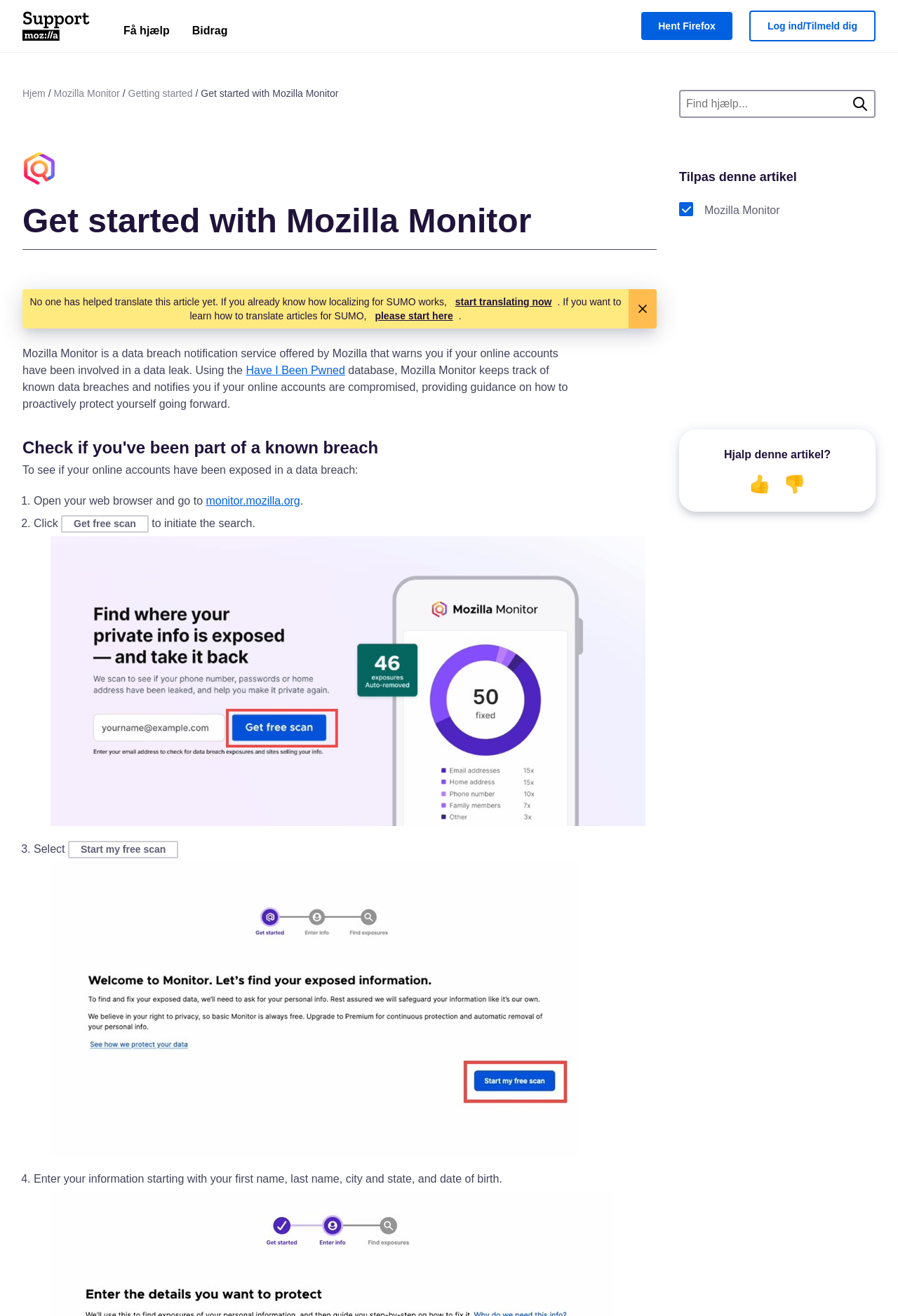Determine the bounding box coordinates for the area that needs to be clicked to fulfill this task: "Search for help". The coordinates must be given as four float numbers between 0 and 1, i.e., [left, top, right, bottom].

[0.756, 0.068, 0.975, 0.09]